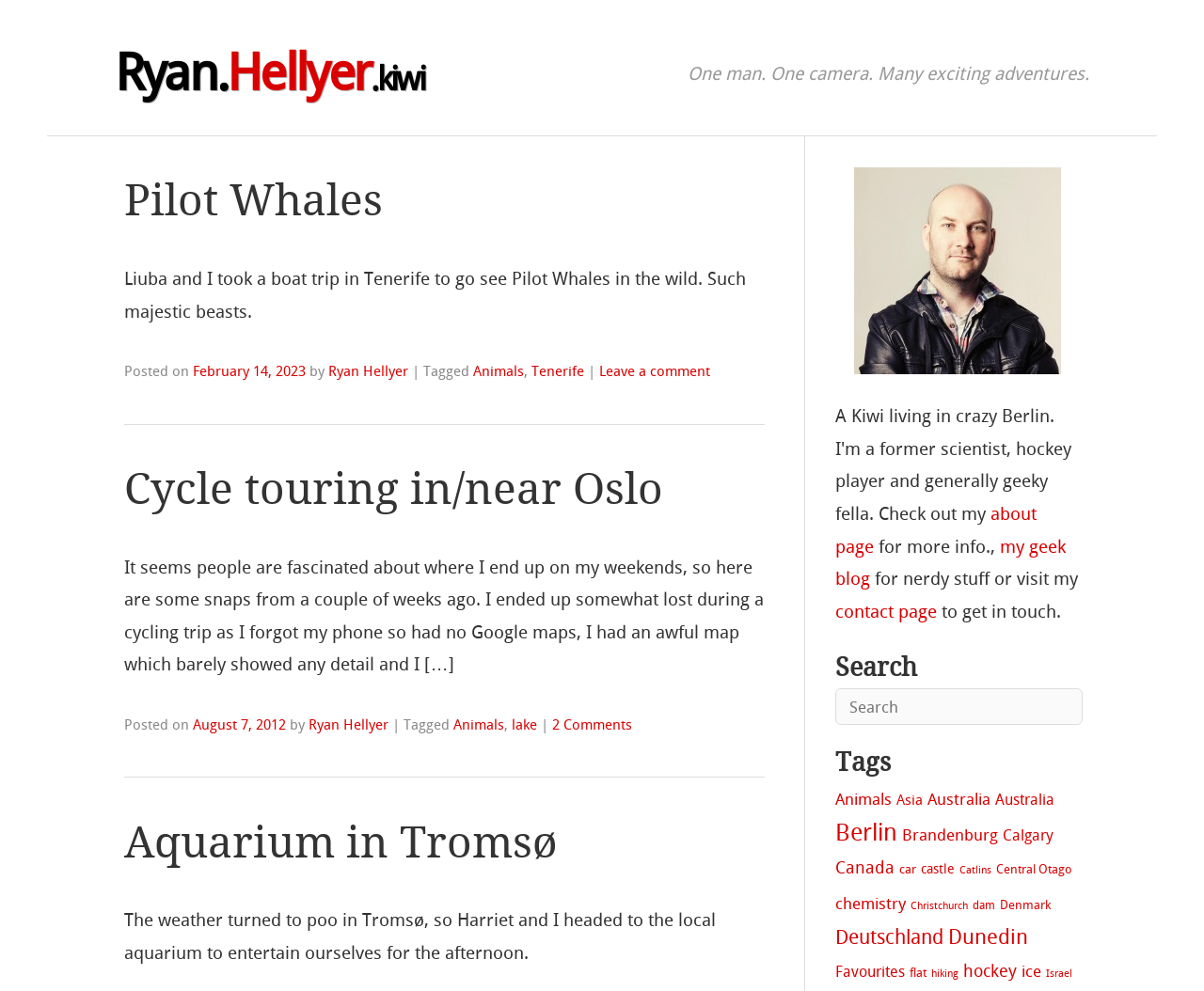Use a single word or phrase to answer this question: 
What is the location mentioned in the second article?

Oslo